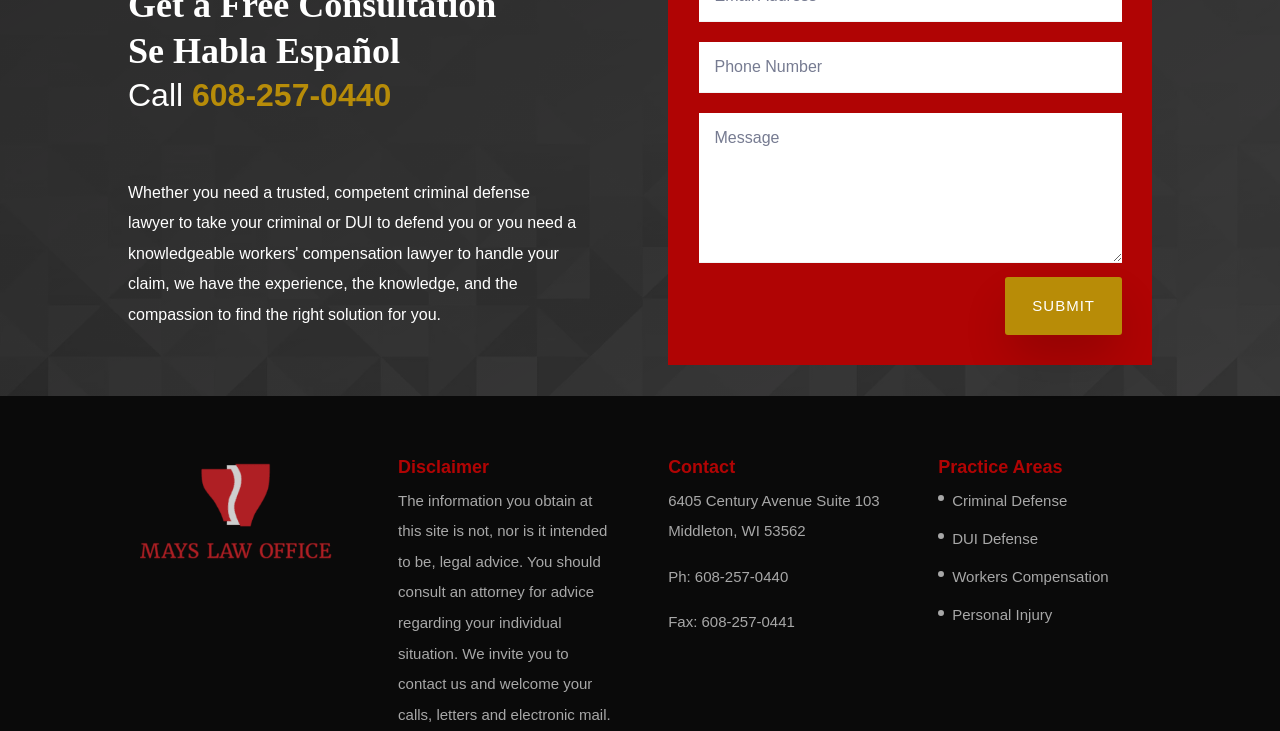Please provide a brief answer to the question using only one word or phrase: 
What language is spoken at the law firm?

Spanish